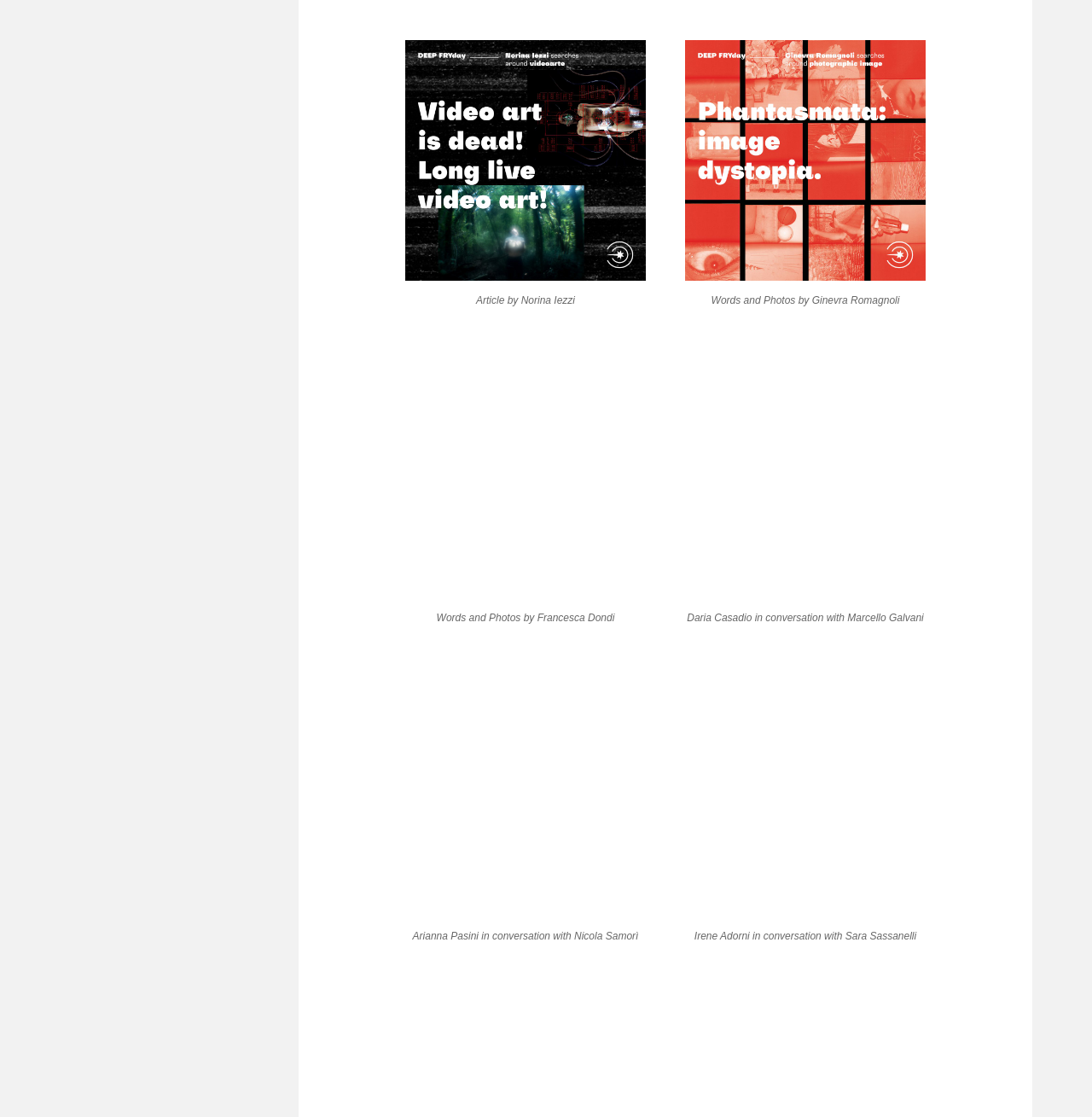How many conversations are mentioned on the webpage?
From the screenshot, provide a brief answer in one word or phrase.

4